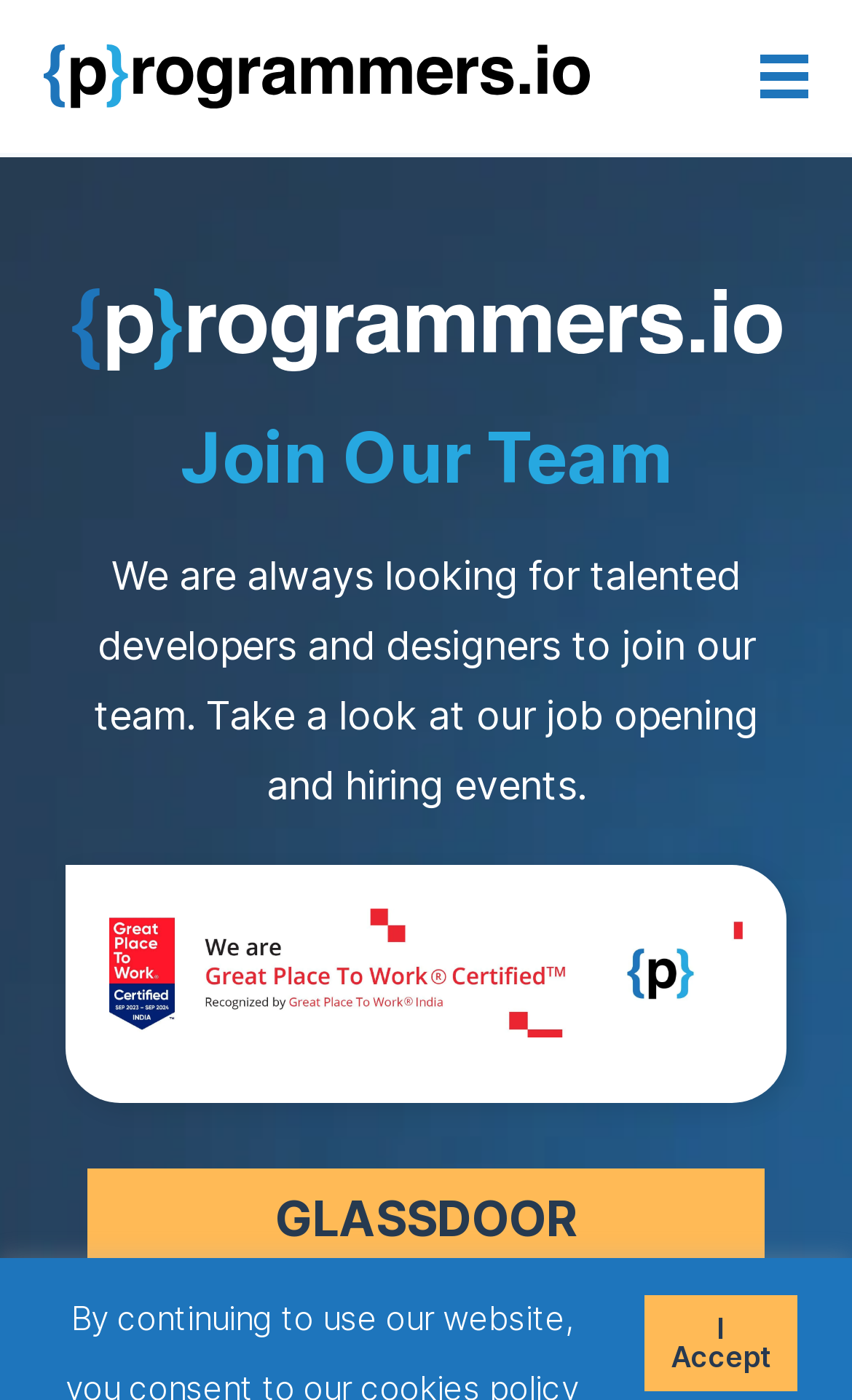Determine the bounding box coordinates (top-left x, top-left y, bottom-right x, bottom-right y) of the UI element described in the following text: I Accept

[0.756, 0.925, 0.936, 0.994]